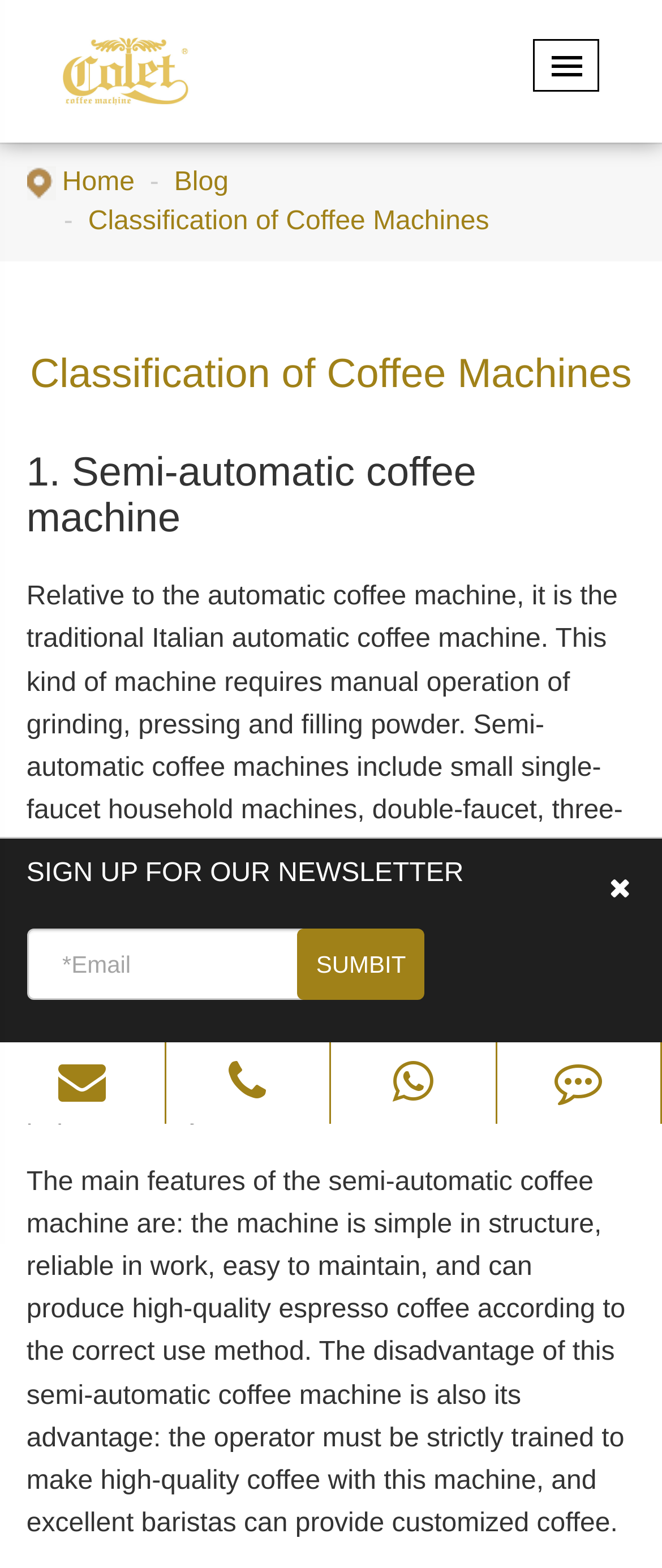What is the main advantage of the semi-automatic coffee machine?
Can you offer a detailed and complete answer to this question?

According to the webpage, the main features of the semi-automatic coffee machine include its simple structure, reliability, ease of maintenance, and ability to produce high-quality espresso coffee.